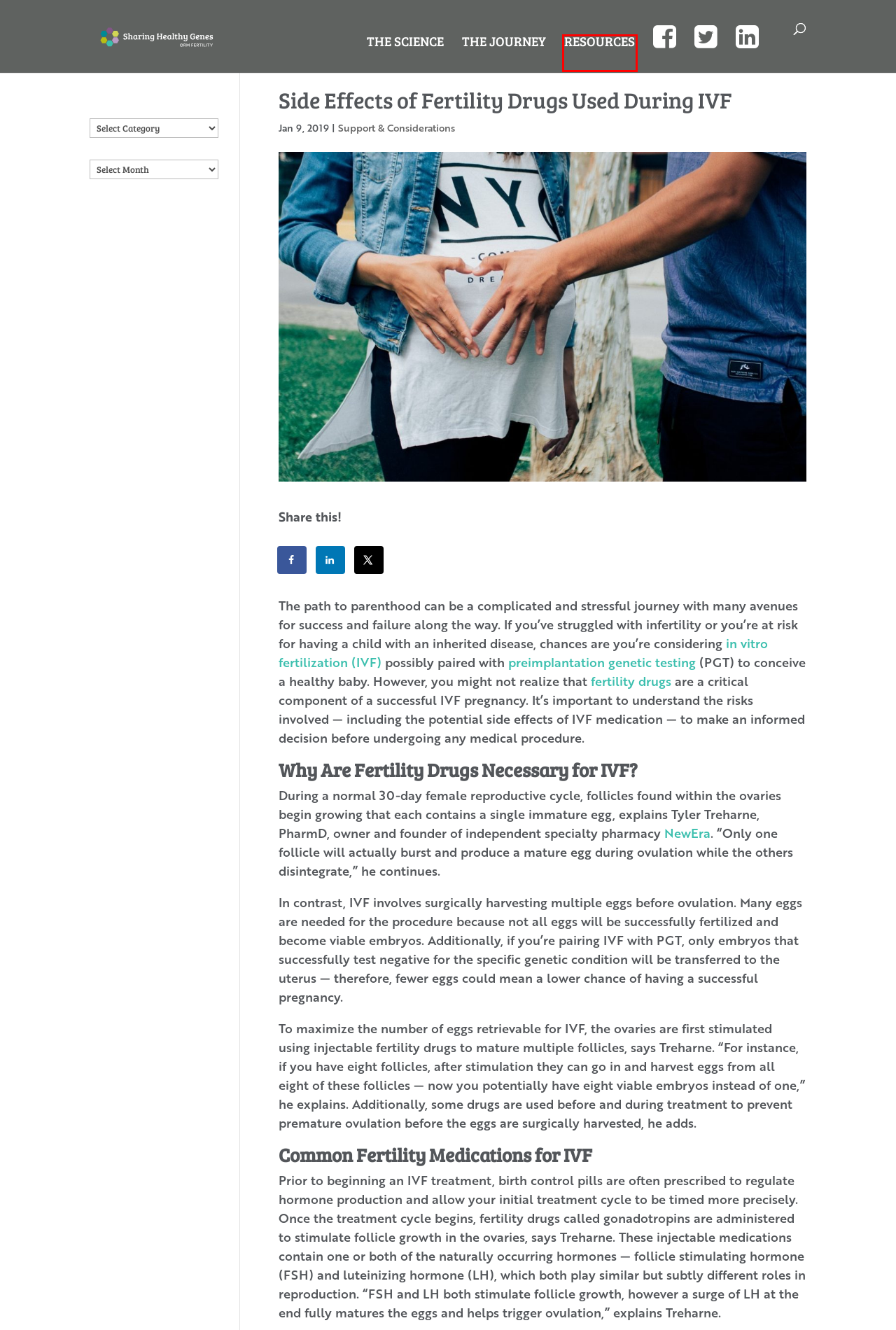You are provided with a screenshot of a webpage containing a red rectangle bounding box. Identify the webpage description that best matches the new webpage after the element in the bounding box is clicked. Here are the potential descriptions:
A. Support & Considerations | Sharing Healthy Genes
B. NewEra Pharmacy - Fertility and Compounded Medications - Portland, OR
C. Resources | Sharing Healthy Genes
D. Fertility Medications | ORM Fertility
E. The Science | Sharing Healthy Genes
F. Sharing Healthy Genes | PGT, Genetic Testing, and the Fertility Journey
G. Welcome to ORM Genomics - ORM Genomics
H. What Is IVF? In Vitro Fertilization | Sharing Healthy Genes

C